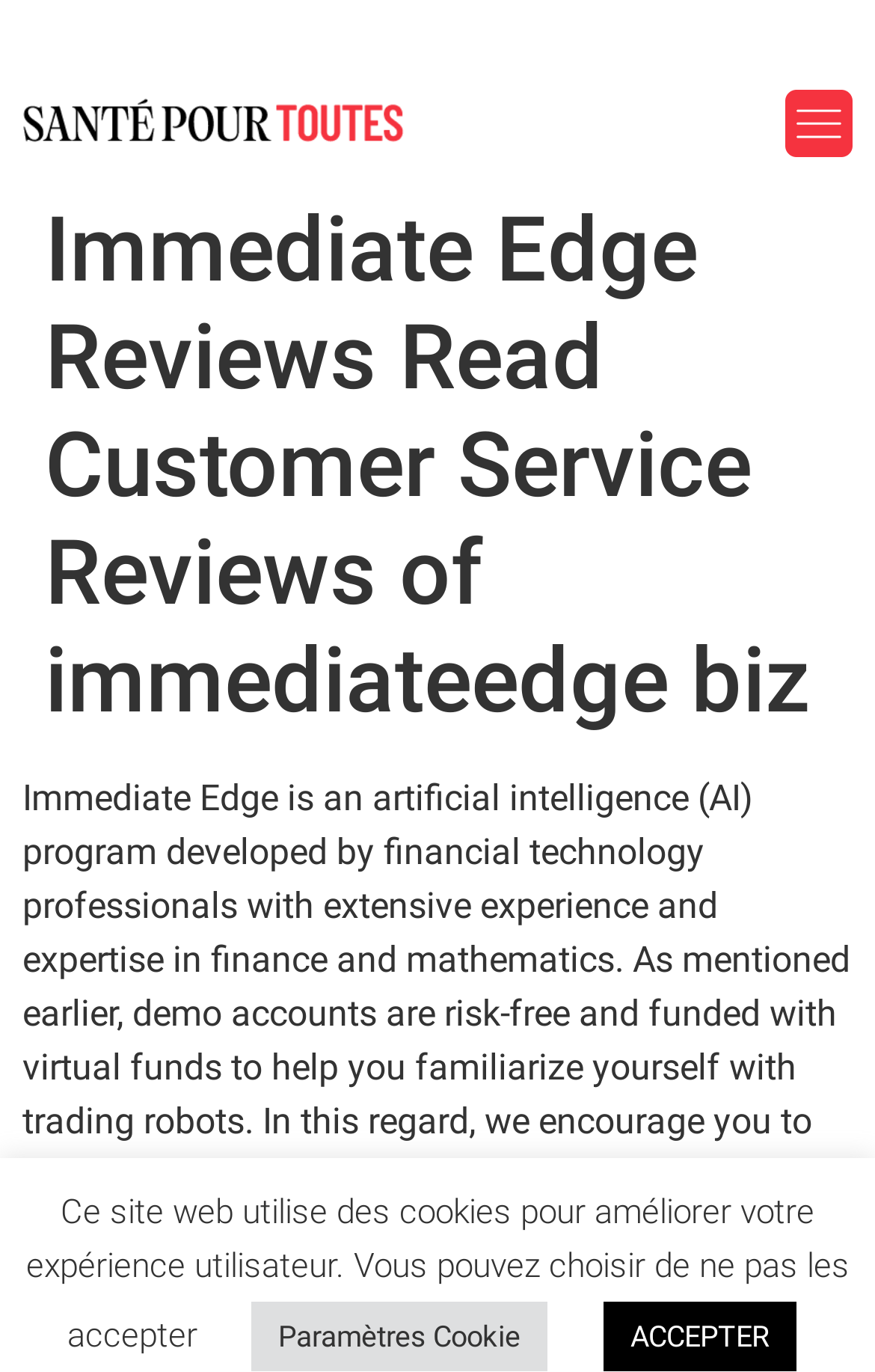Provide the bounding box coordinates of the HTML element described as: "ACCEPTER". The bounding box coordinates should be four float numbers between 0 and 1, i.e., [left, top, right, bottom].

[0.69, 0.949, 0.91, 0.999]